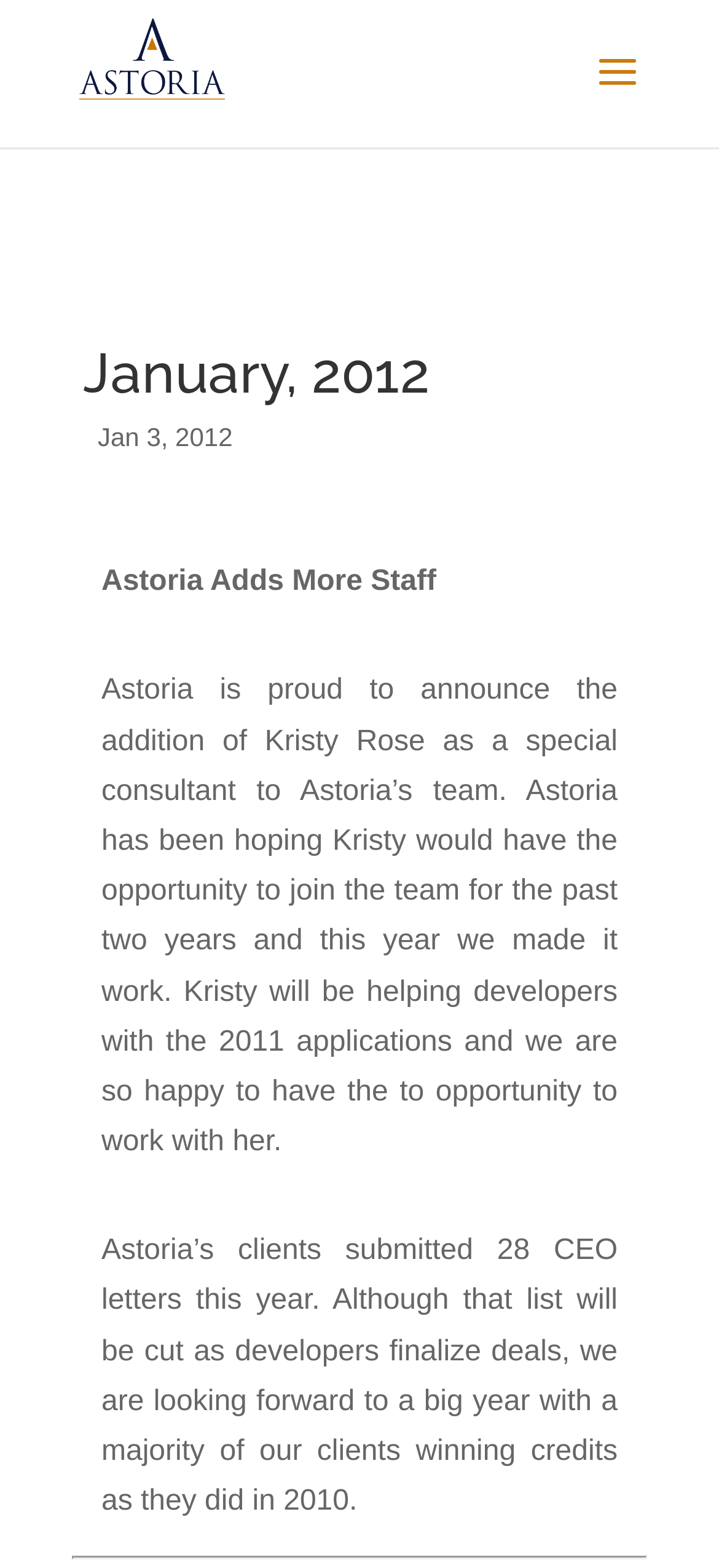What is Kristy Rose's role in Astoria's team?
Provide a detailed answer to the question using information from the image.

I found Kristy Rose's role in Astoria's team by reading the StaticText element that starts with 'Astoria is proud to announce the addition of...' which mentions that Kristy will be helping developers with the 2011 applications.